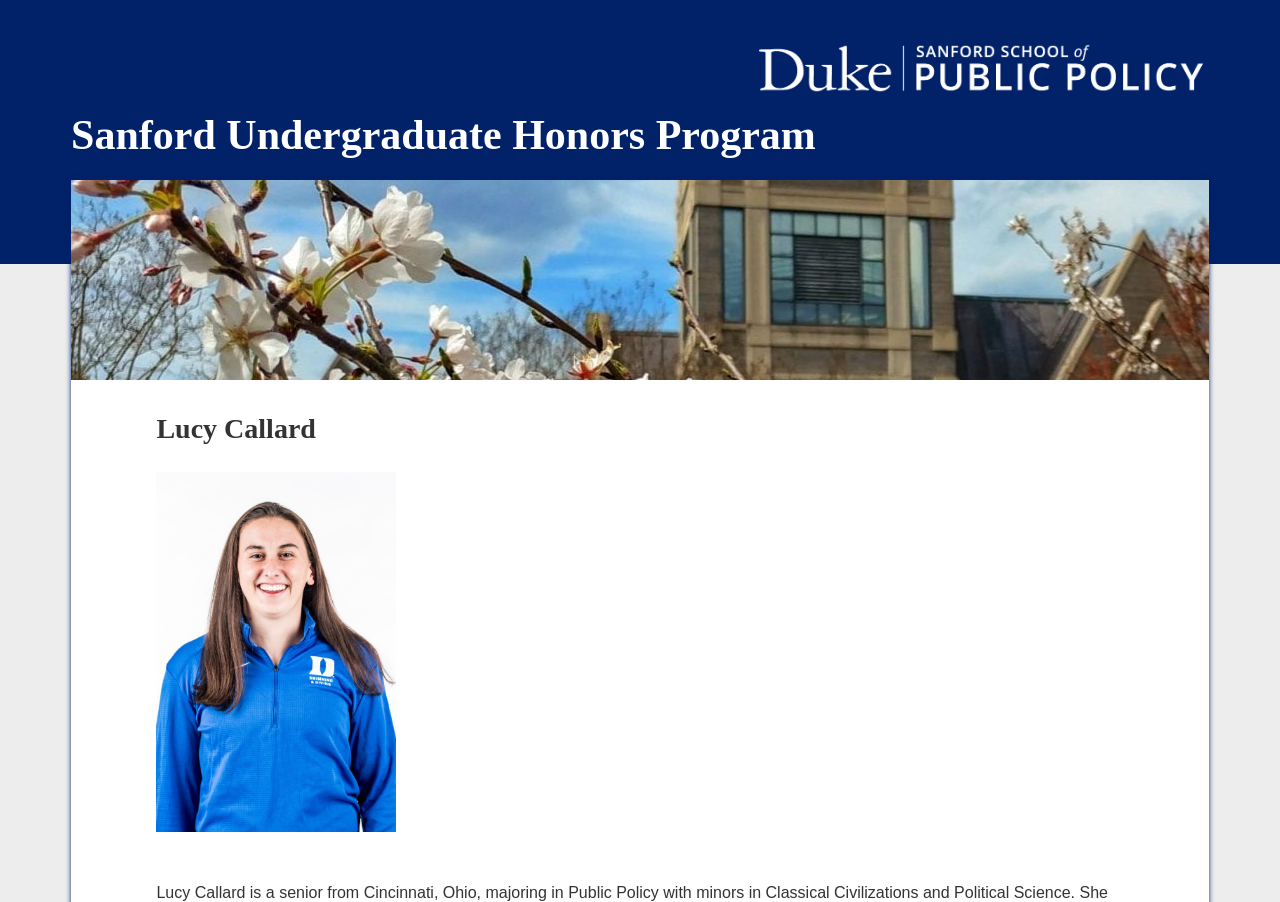Use a single word or phrase to answer the question:
What is the name of the person on this webpage?

Lucy Callard